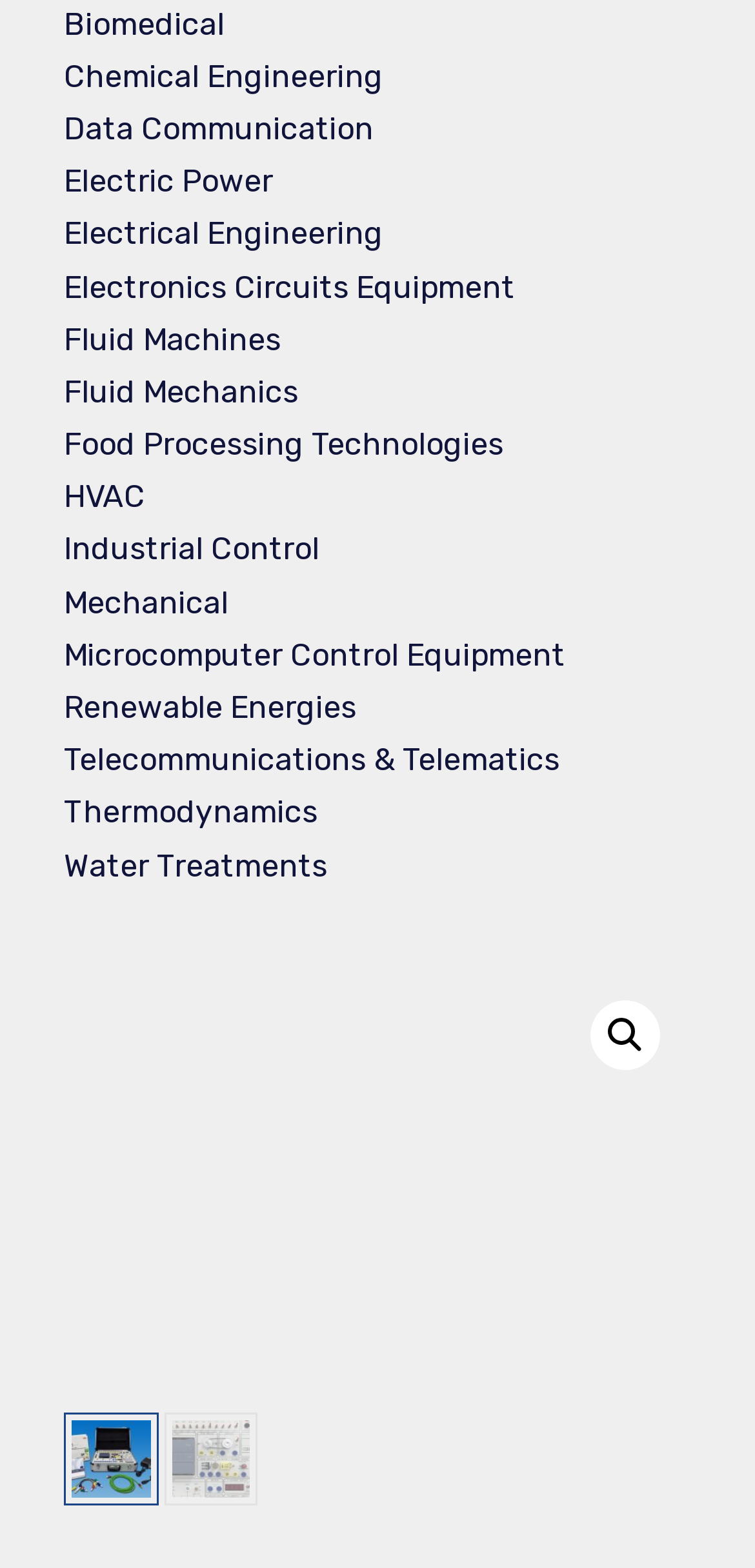Please provide the bounding box coordinates for the UI element as described: "Microcomputer control equipment". The coordinates must be four floats between 0 and 1, represented as [left, top, right, bottom].

[0.085, 0.406, 0.749, 0.429]